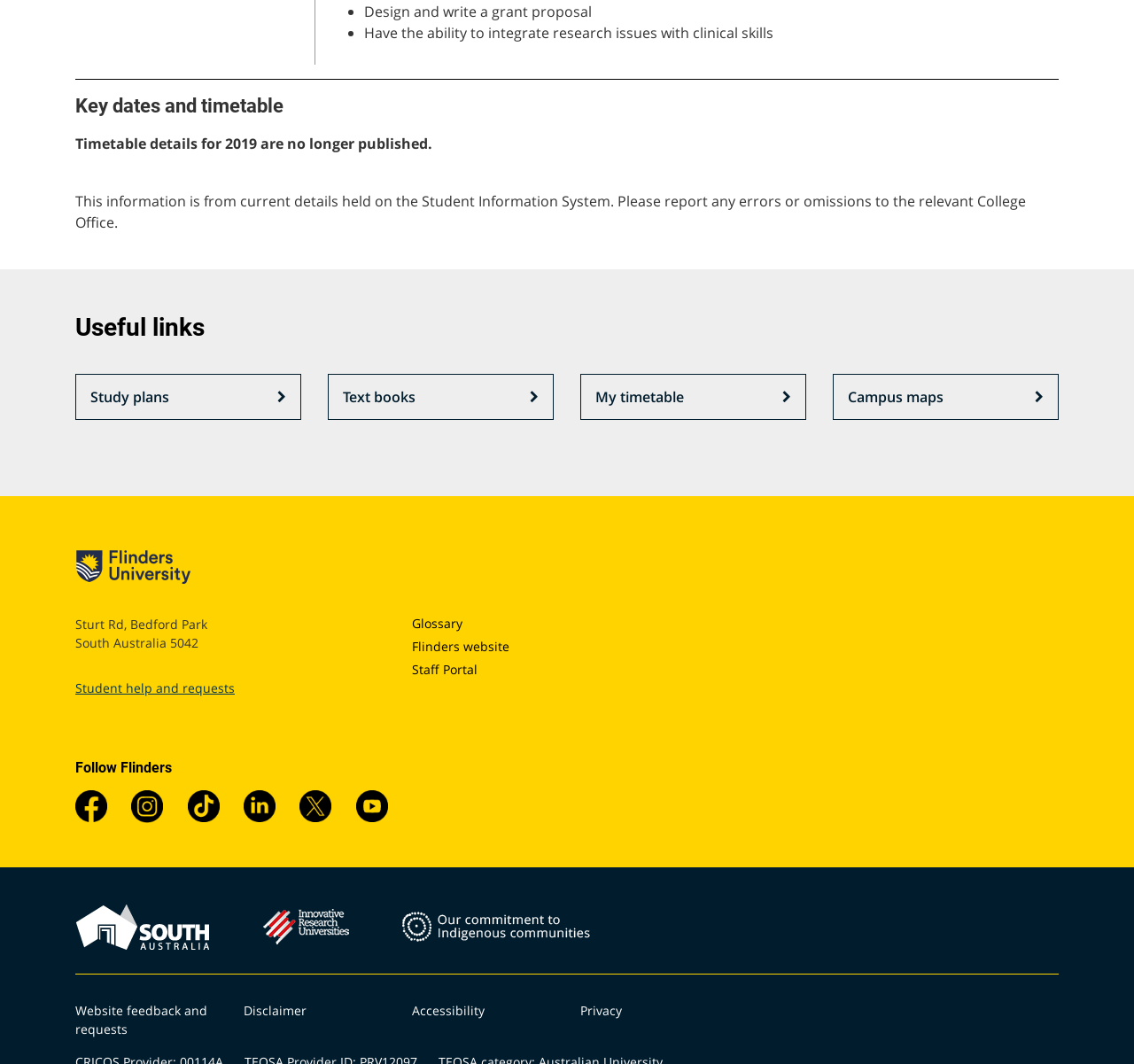Give a one-word or phrase response to the following question: What is the university's address?

Sturt Rd, Bedford Park, South Australia 5042